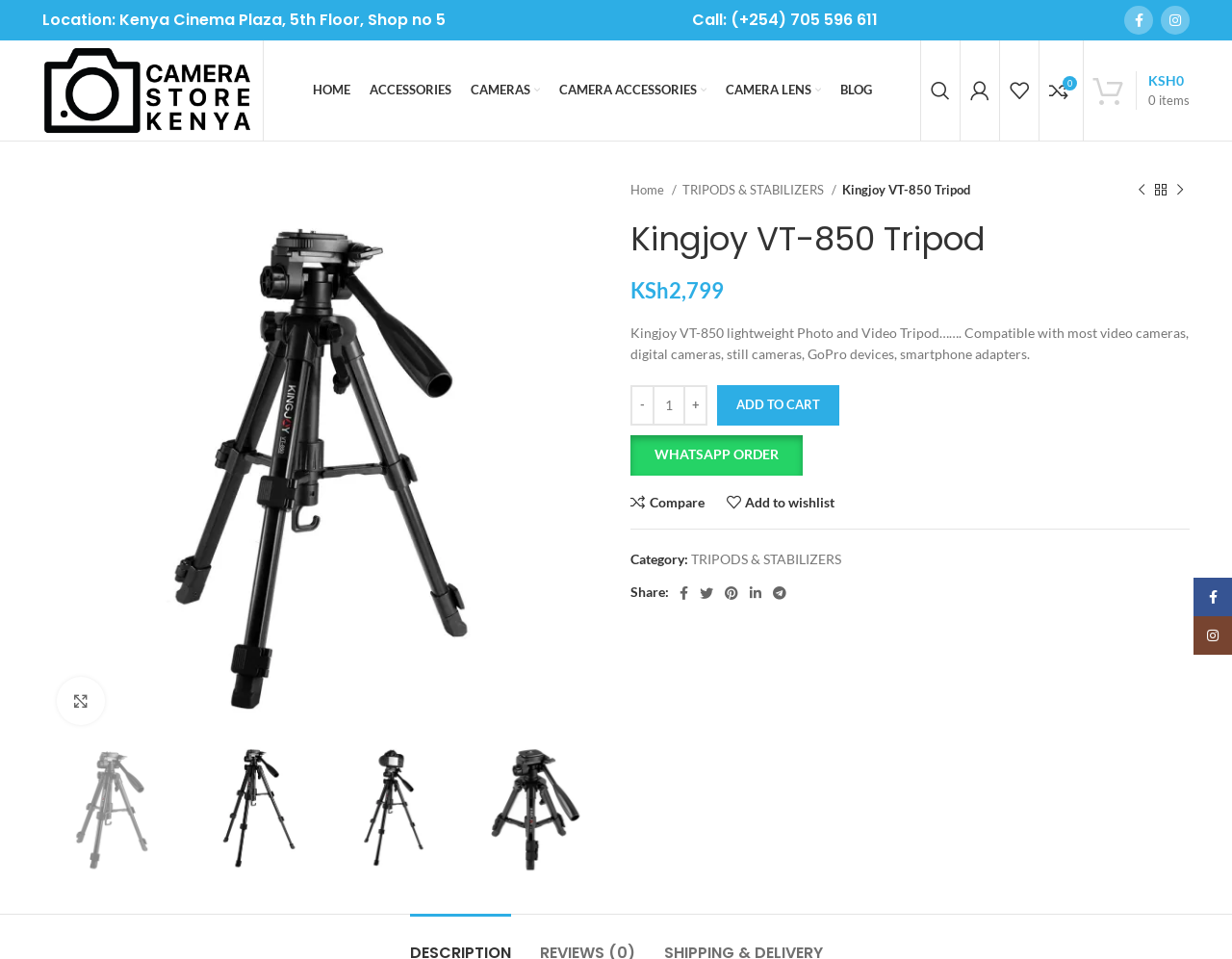Determine the bounding box coordinates of the clickable element to complete this instruction: "Click on the 'ADD TO CART' button". Provide the coordinates in the format of four float numbers between 0 and 1, [left, top, right, bottom].

[0.582, 0.401, 0.681, 0.444]